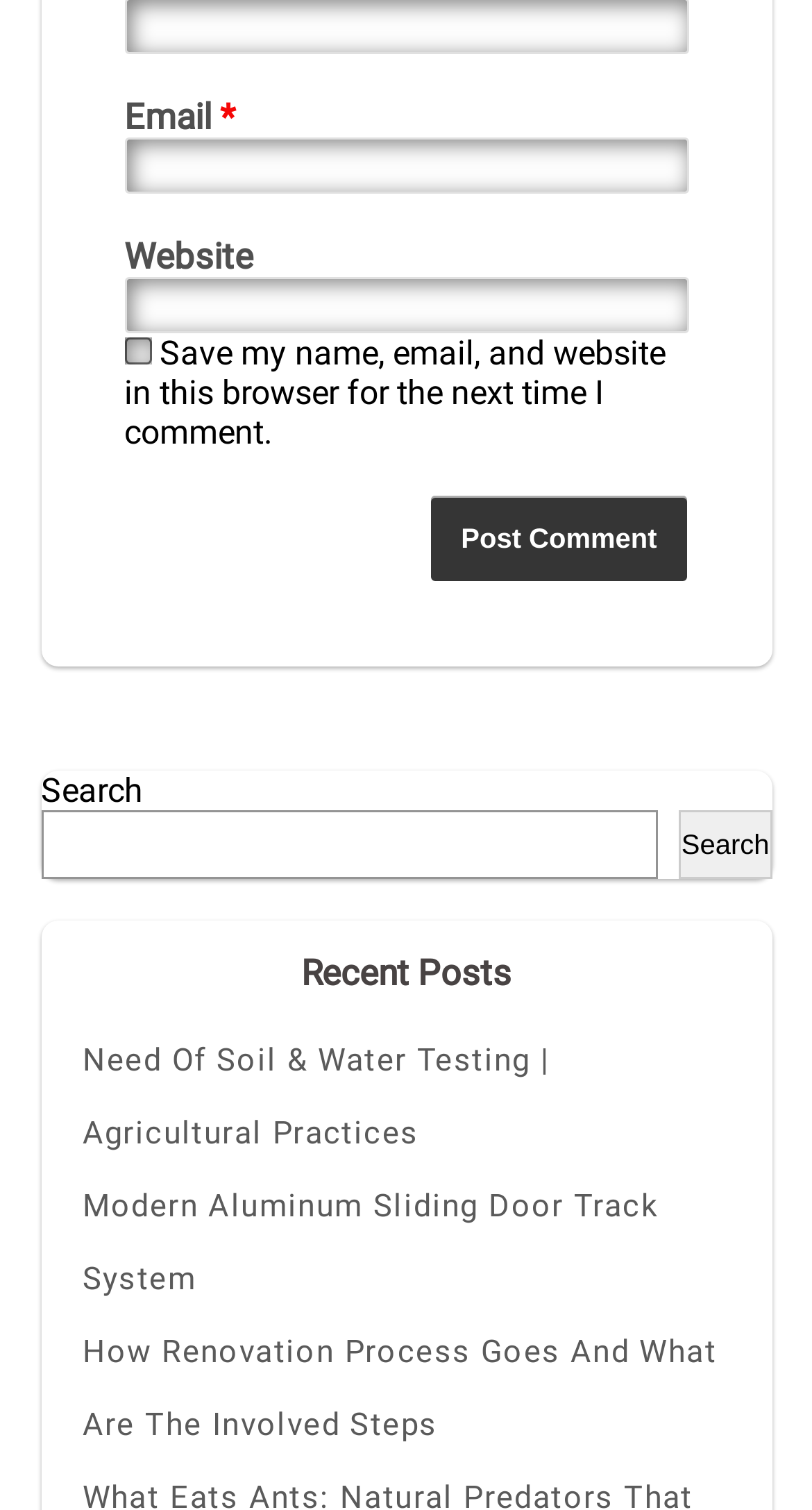Examine the image carefully and respond to the question with a detailed answer: 
What is the function of the button below the input fields?

The button is located below the input fields for email, website, and comment information. Its label is 'Post Comment', suggesting that it is used to submit a comment.